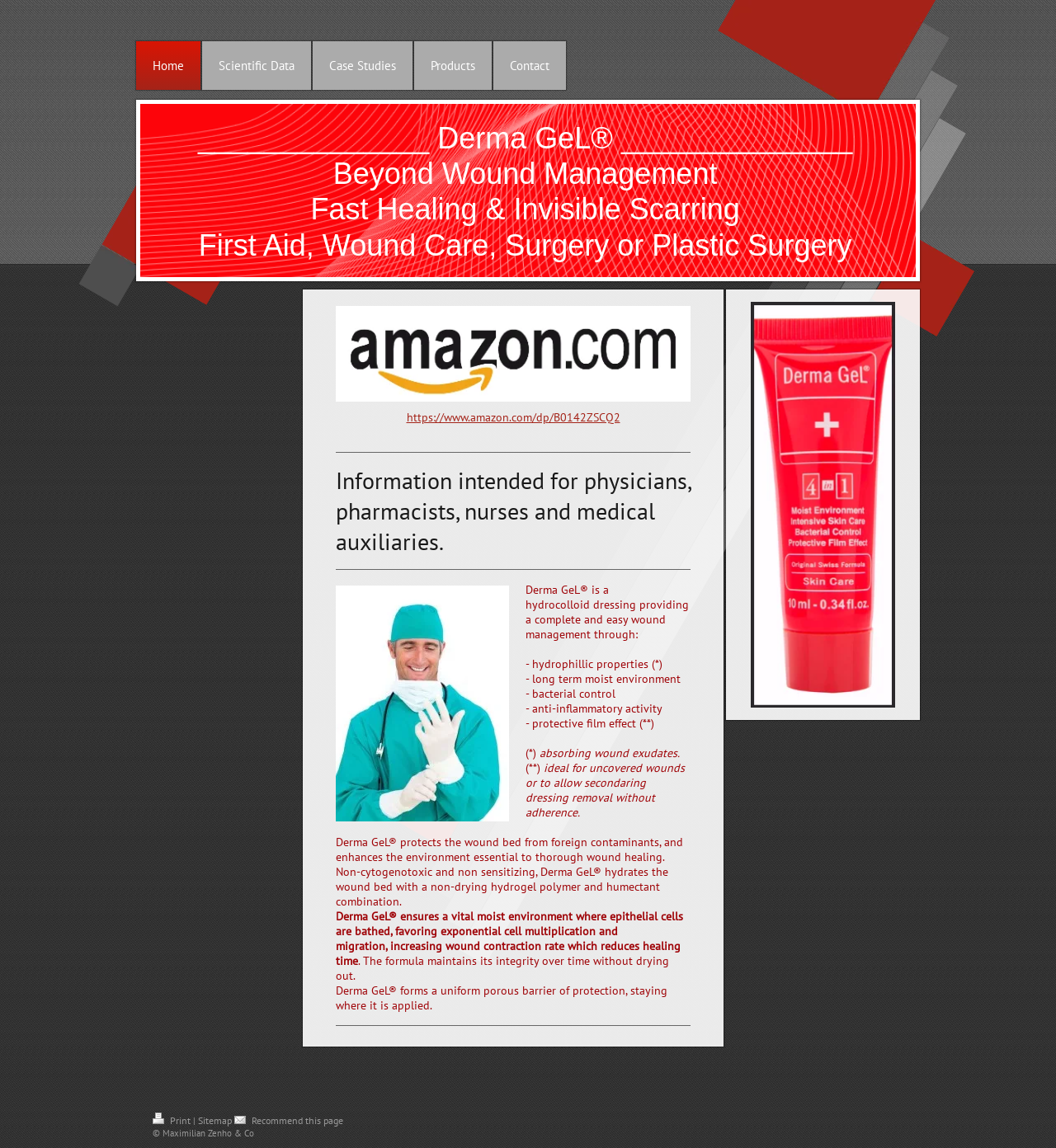What is the benefit of Derma GeL's hydrogel polymer?
Kindly answer the question with as much detail as you can.

The hydrogel polymer in Derma GeL hydrates the wound bed with a non-drying combination, which helps to create a vital moist environment that favors exponential cell multiplication and migration, ultimately reducing healing time.